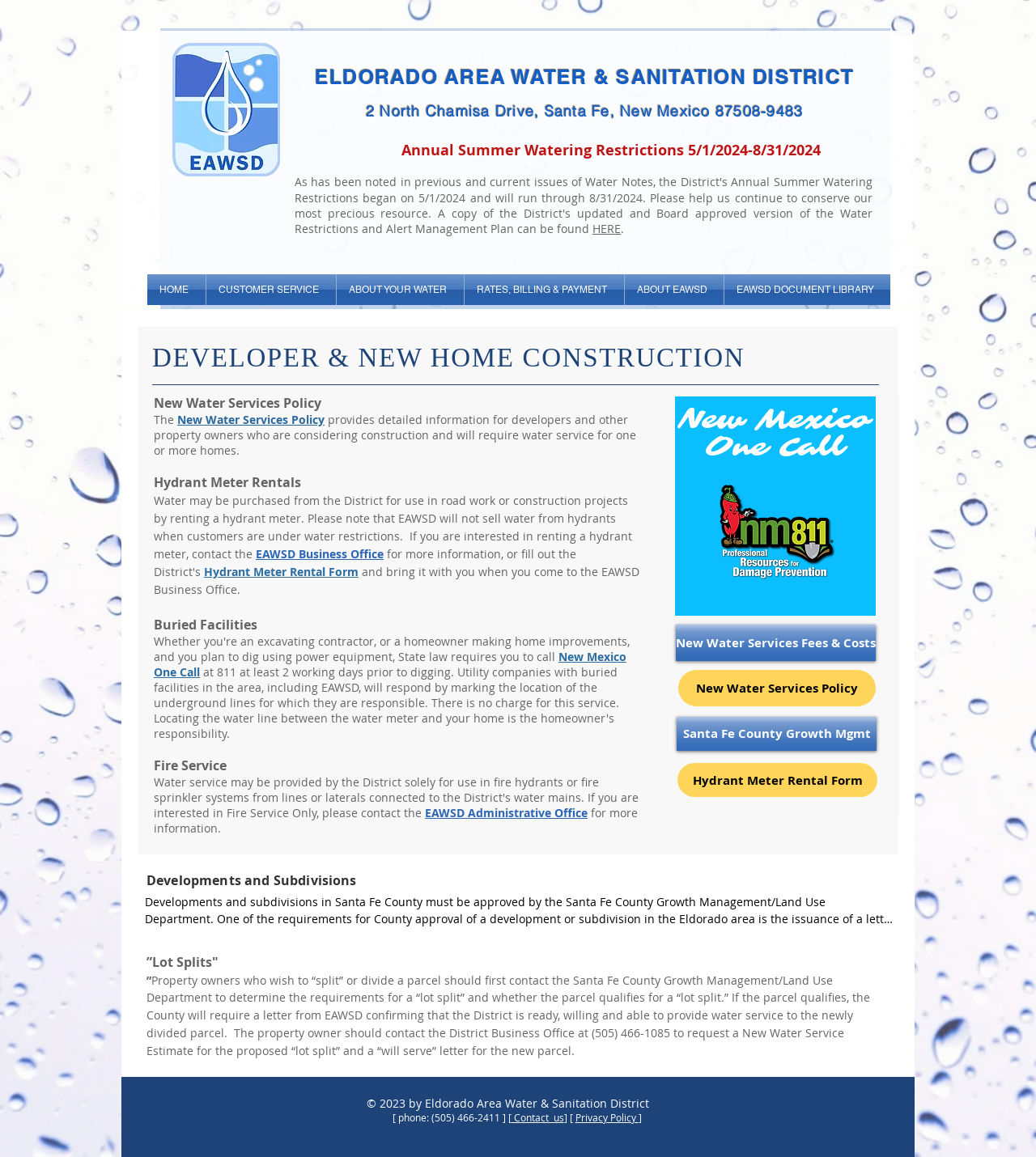Please answer the following question as detailed as possible based on the image: 
What is the purpose of the New Water Services Policy?

I found the purpose of the New Water Services Policy by reading the static text element that describes the policy, which states that it provides detailed information for developers and other property owners who are considering construction and will require water service for one or more homes.